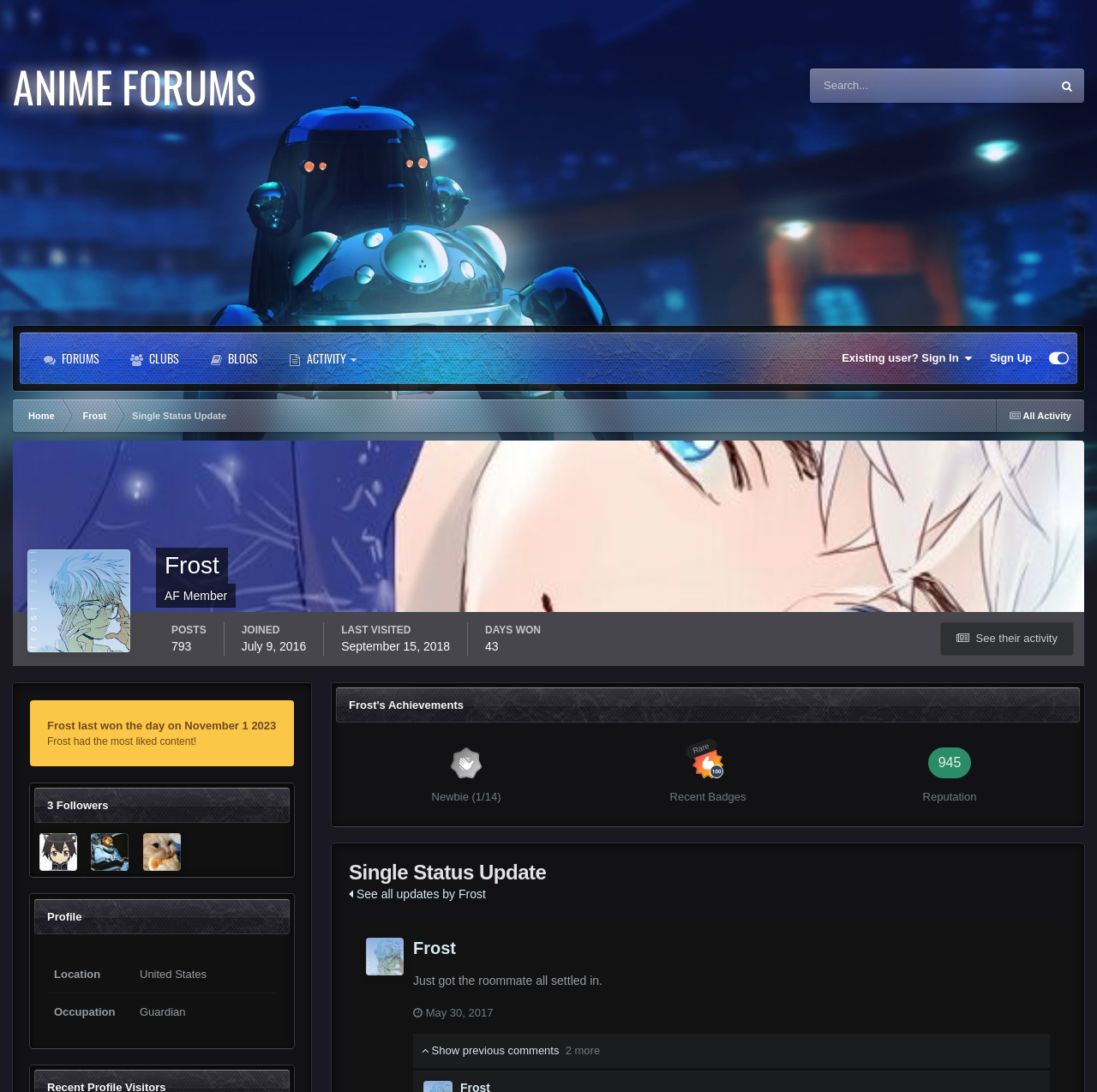Determine the bounding box coordinates for the UI element matching this description: "May 30, 2017".

[0.377, 0.921, 0.45, 0.933]